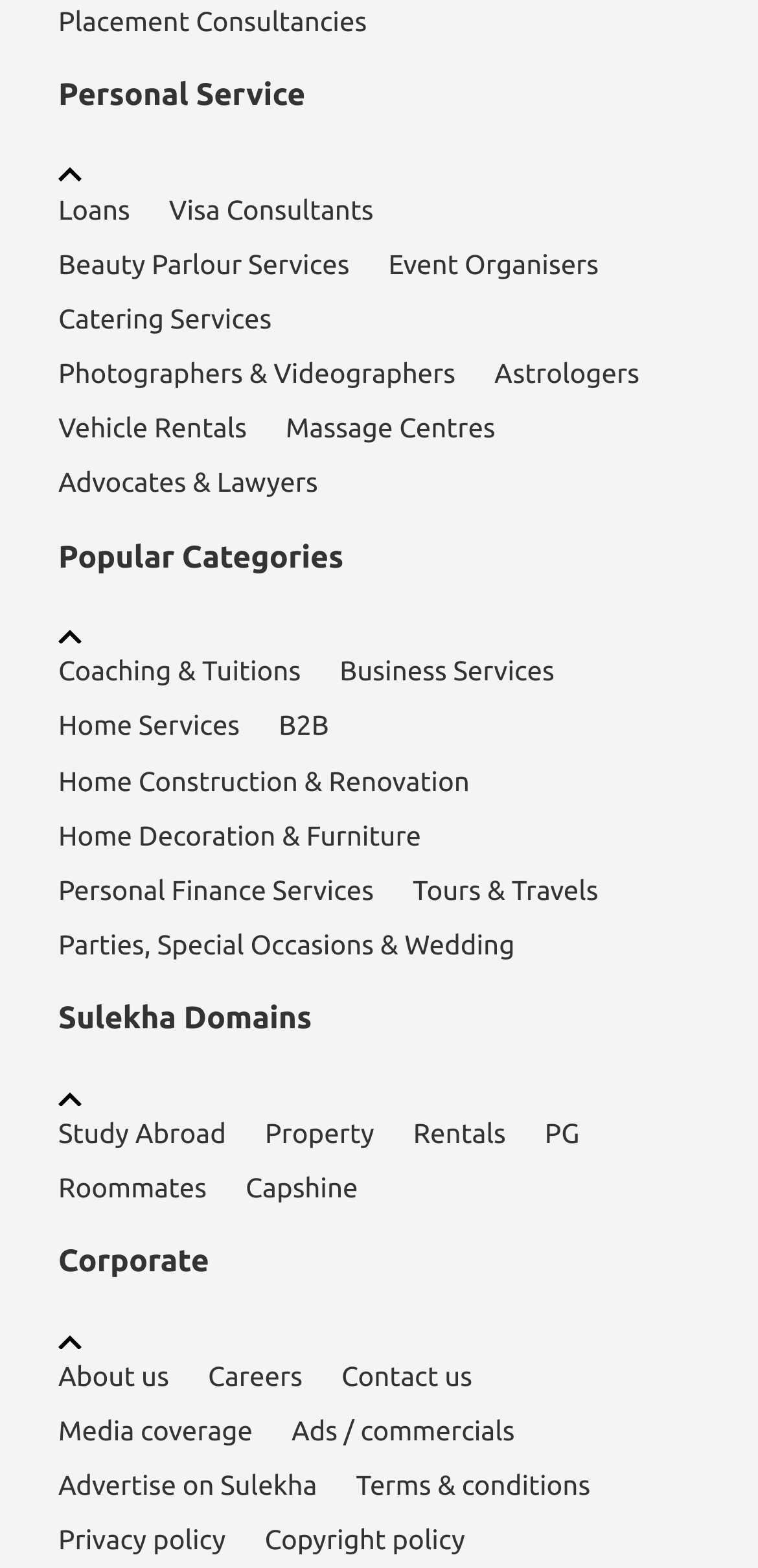Give a one-word or short phrase answer to the question: 
What is the main category of services offered?

Personal Service